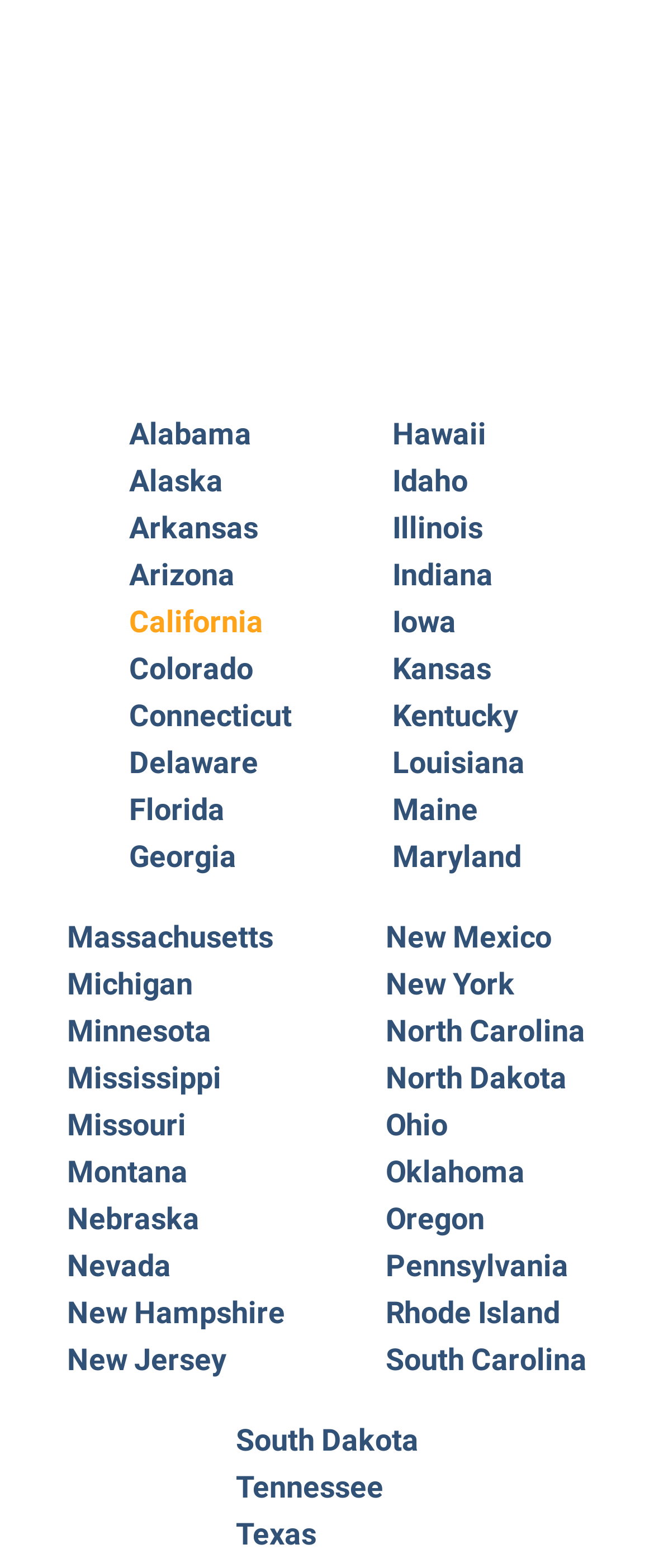What is the state listed below California? Based on the screenshot, please respond with a single word or phrase.

Colorado